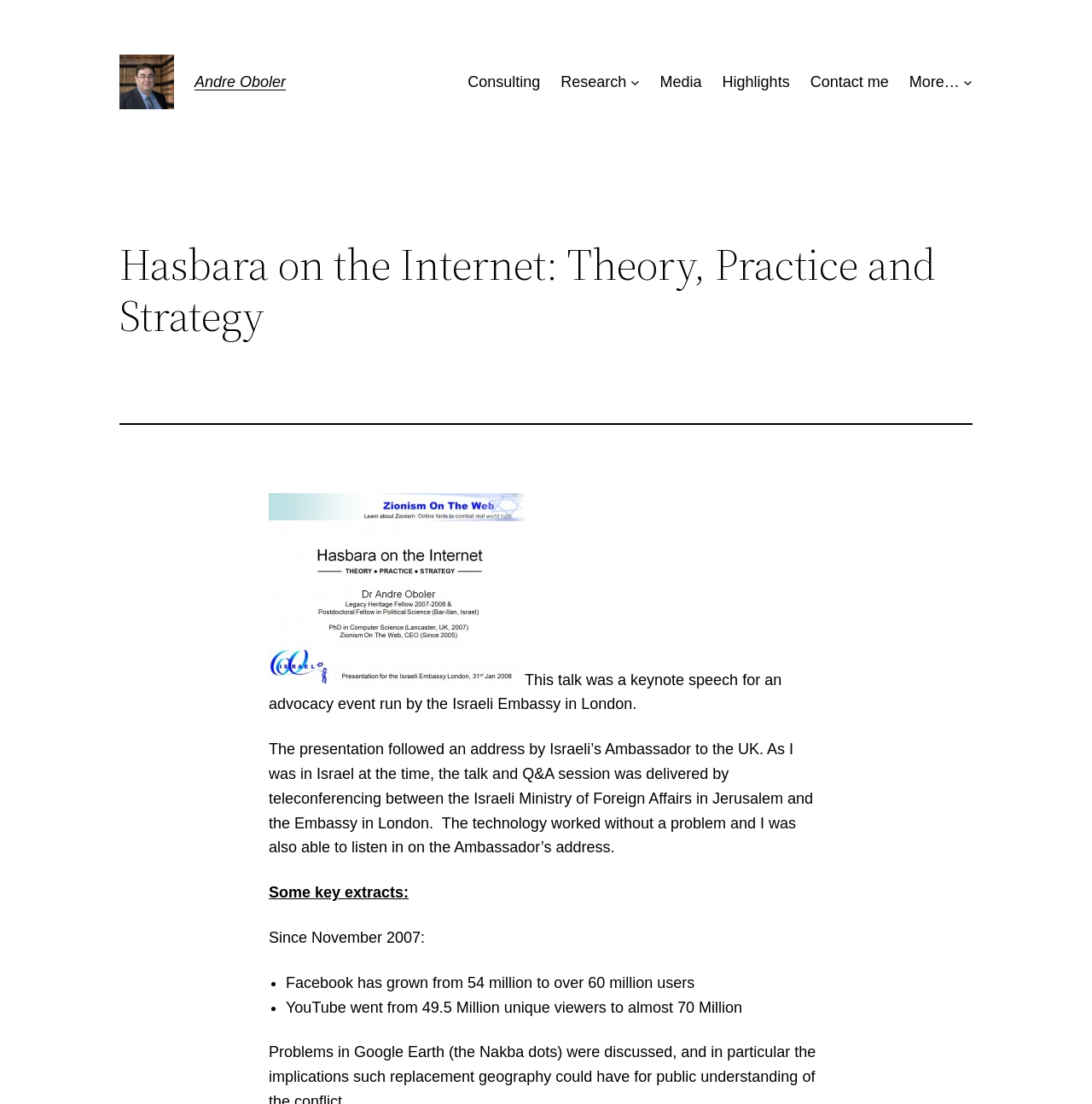What is the name of the author?
Based on the visual, give a brief answer using one word or a short phrase.

Andre Oboler